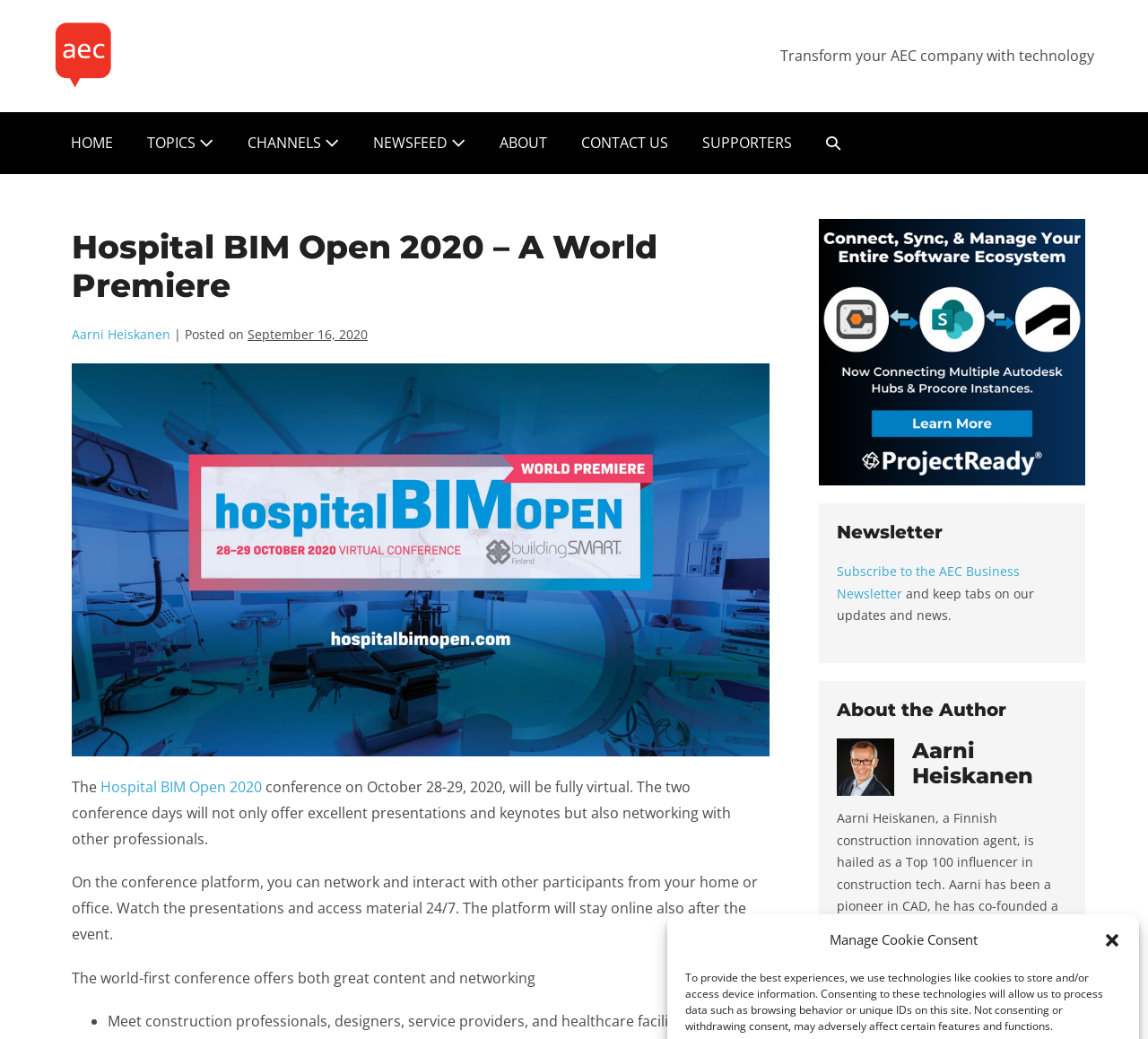Provide the bounding box coordinates of the area you need to click to execute the following instruction: "Search the blog".

None